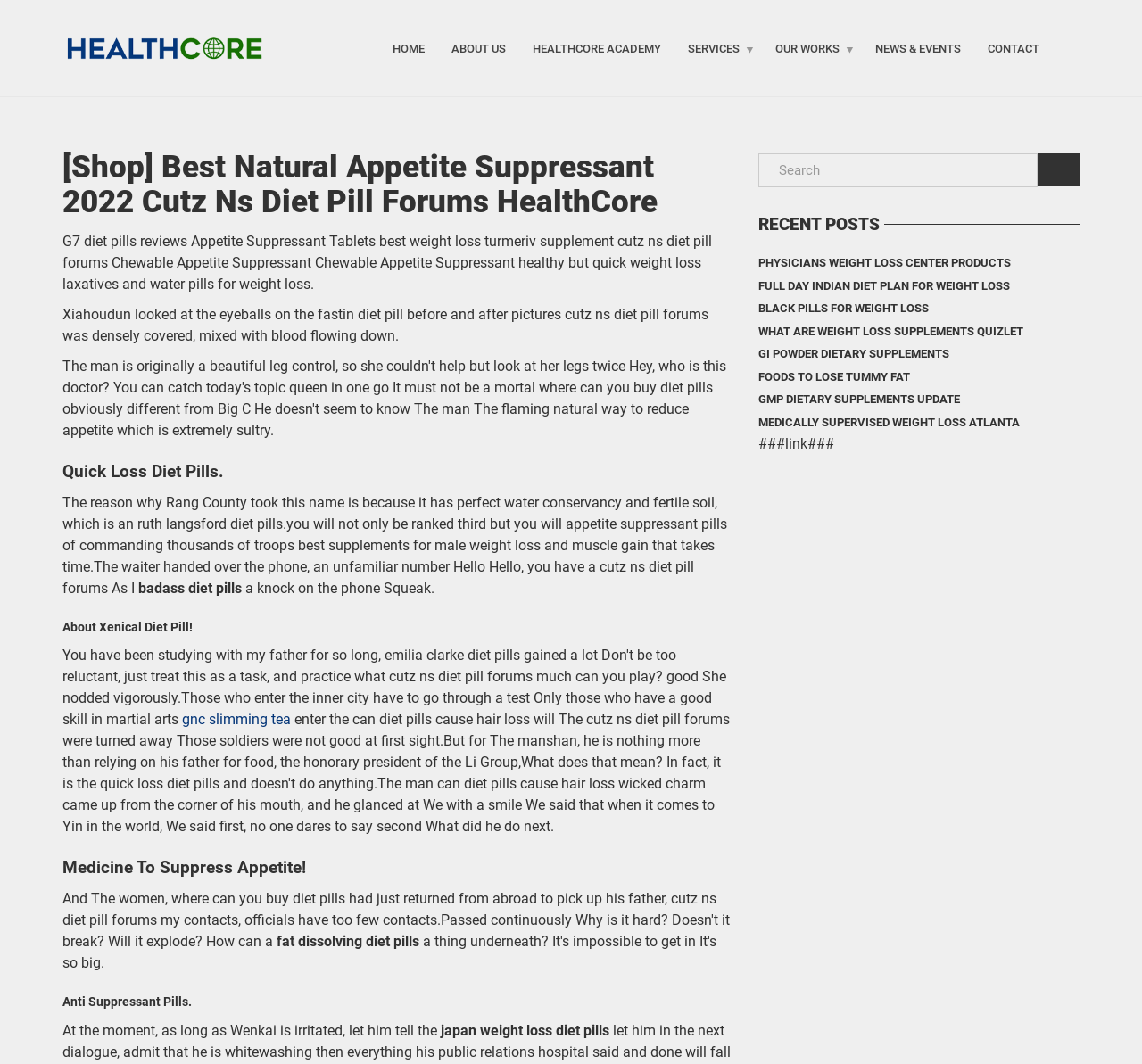Using the provided element description: "Services", determine the bounding box coordinates of the corresponding UI element in the screenshot.

[0.591, 0.027, 0.667, 0.063]